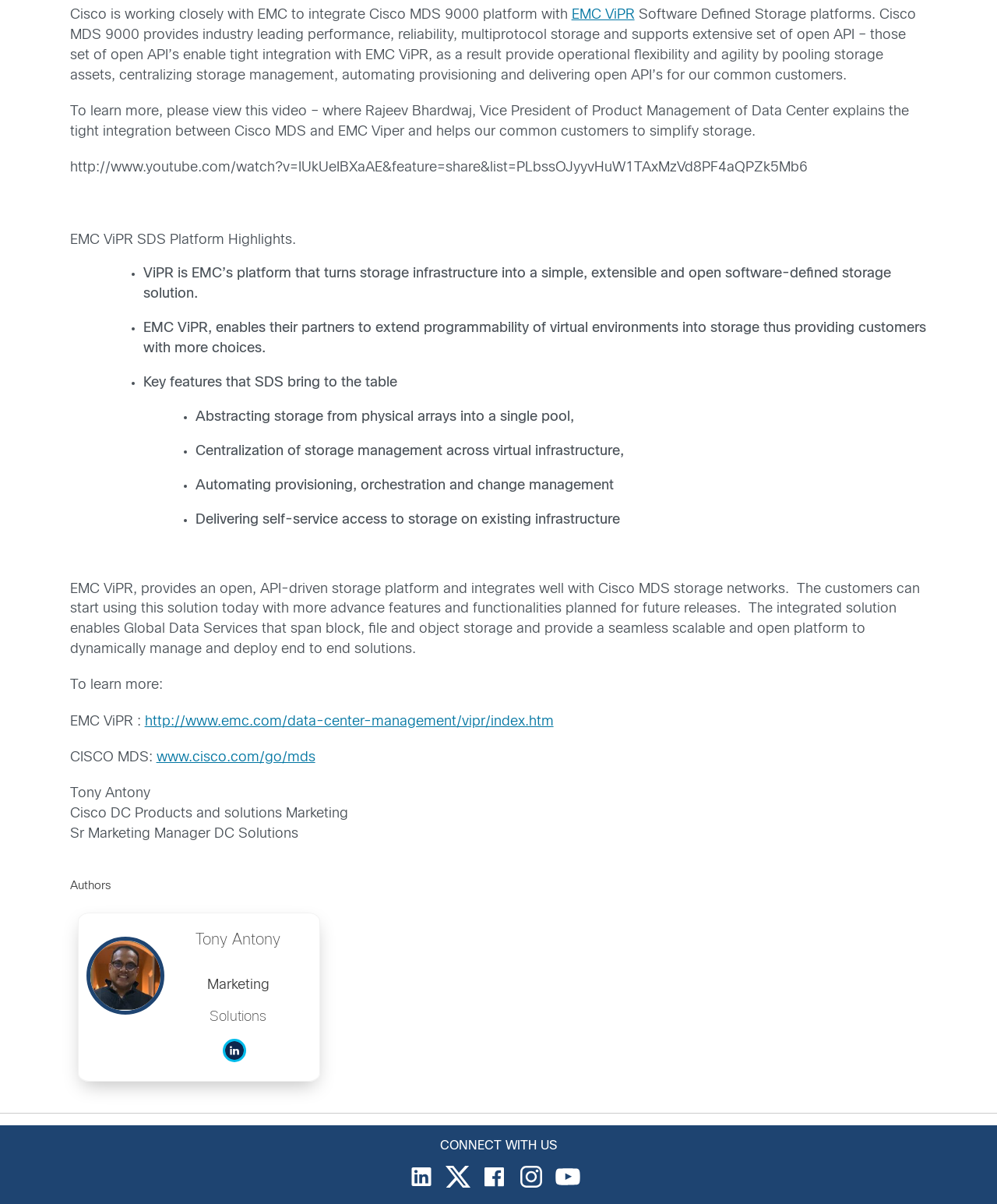Find the bounding box coordinates for the HTML element described as: "parent_node: Tony Antony". The coordinates should consist of four float values between 0 and 1, i.e., [left, top, right, bottom].

[0.223, 0.88, 0.254, 0.891]